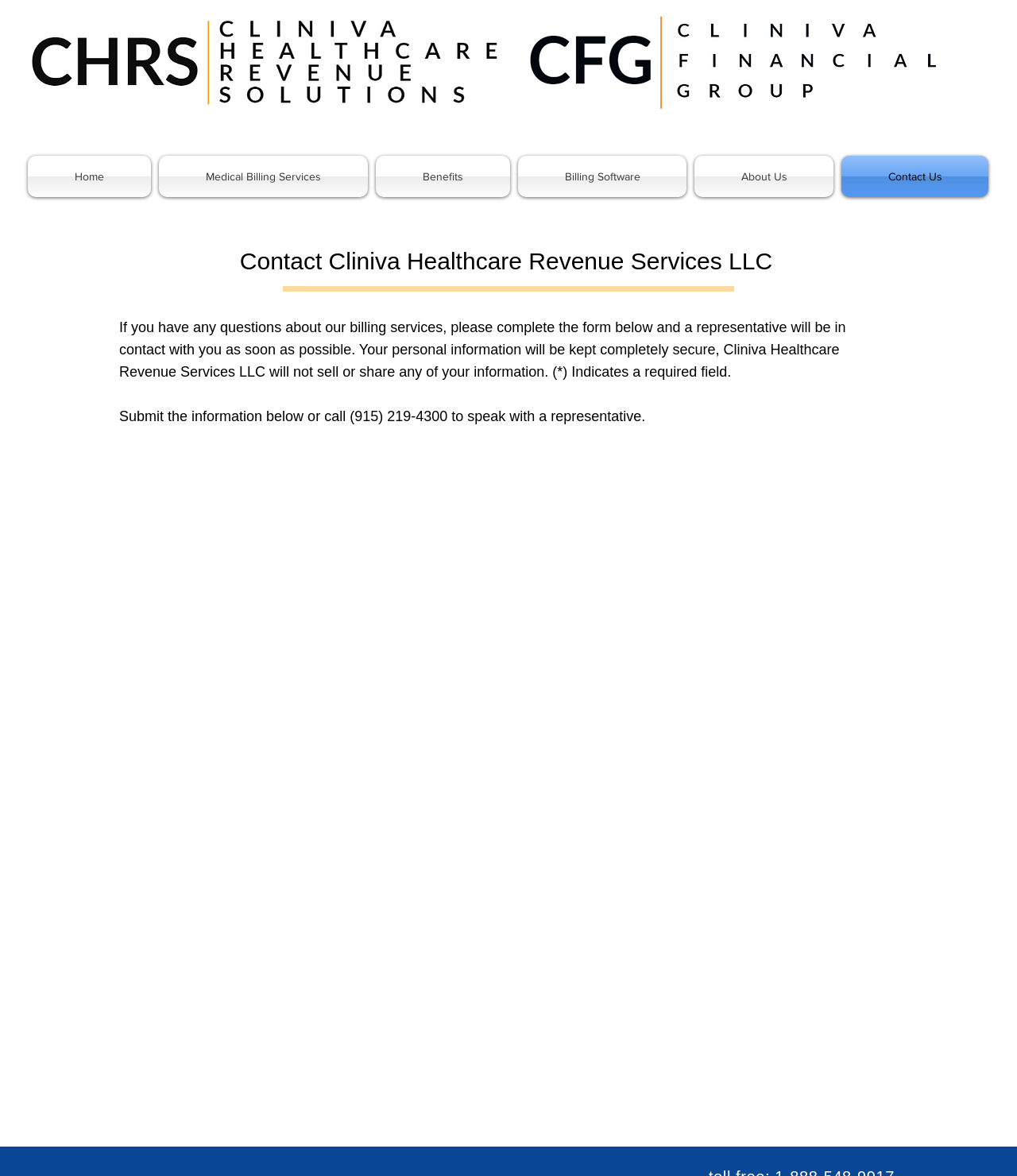By analyzing the image, answer the following question with a detailed response: What type of services does the company provide?

I inferred the type of services provided by the company by looking at the navigation links at the top of the webpage, which include 'Medical Billing Services' and 'Billing Software'. This suggests that the company is involved in providing billing-related services to its clients.